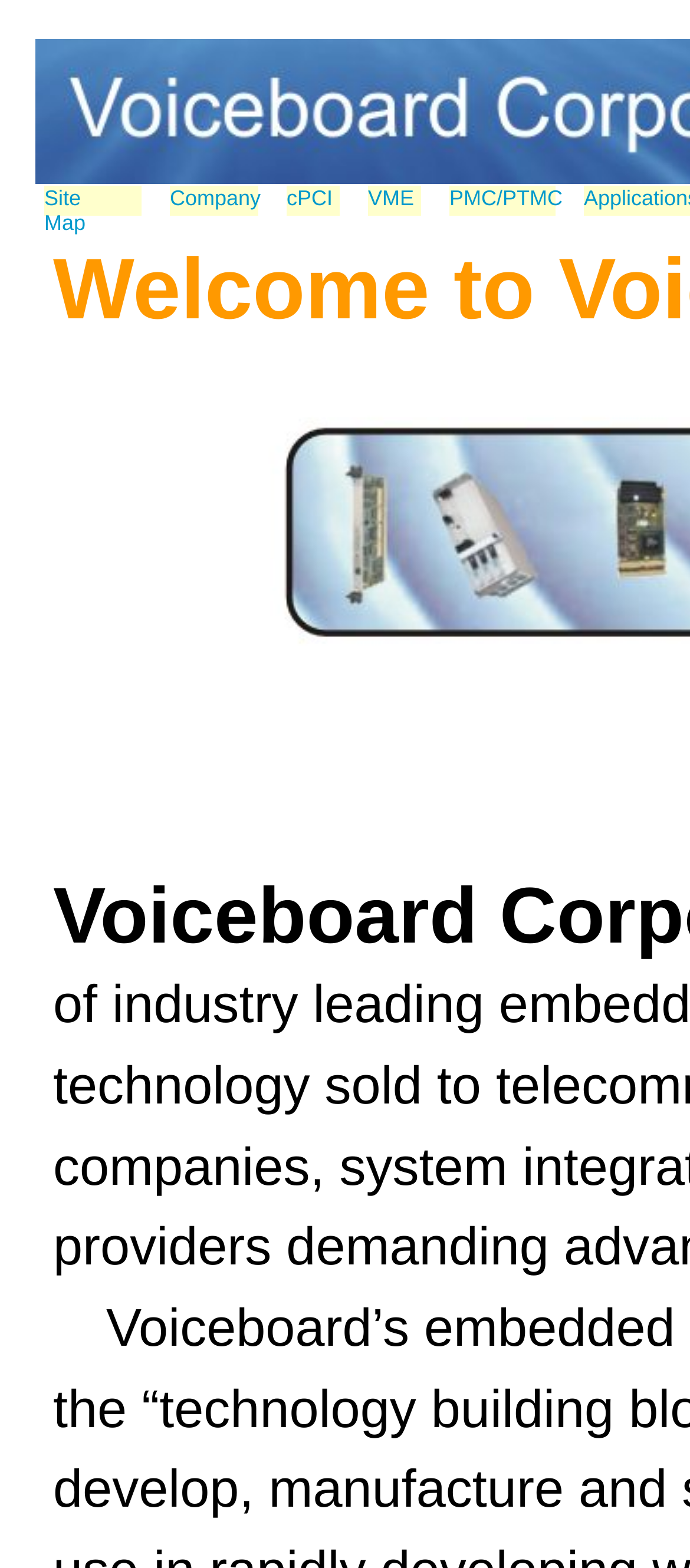Please provide a detailed answer to the question below based on the screenshot: 
What is the third menu item?

The third menu item is 'cPCI' which is located in the first LayoutTableCell of the third LayoutTableRow of the third LayoutTable.